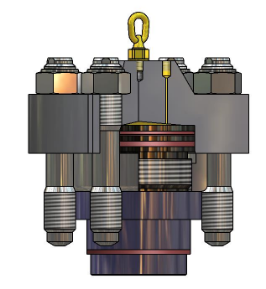What is eliminated by the use of this device?
From the image, respond with a single word or phrase.

The need for springs